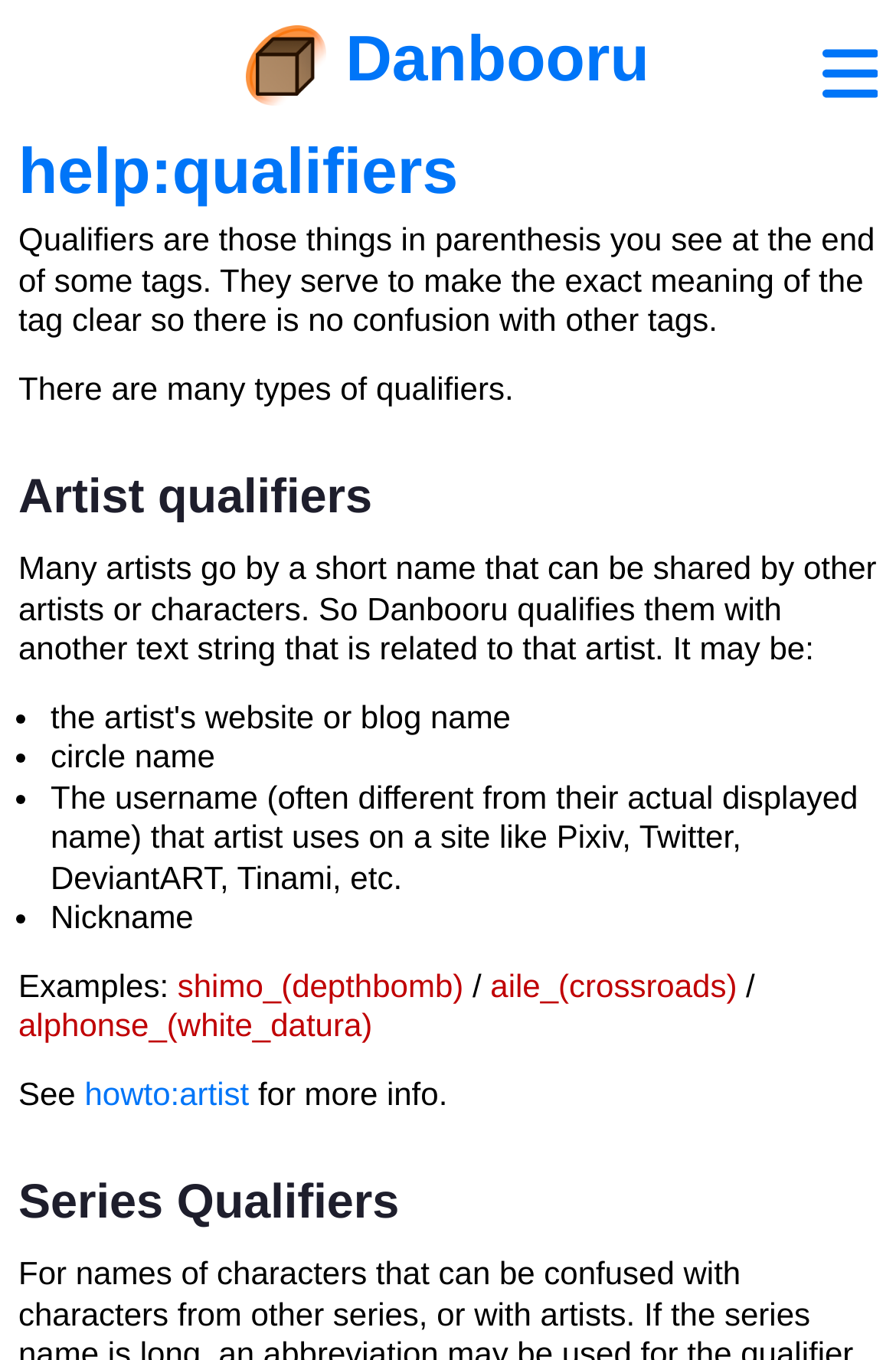What is the next section after 'Artist qualifiers'?
Based on the visual content, answer with a single word or a brief phrase.

Series Qualifiers